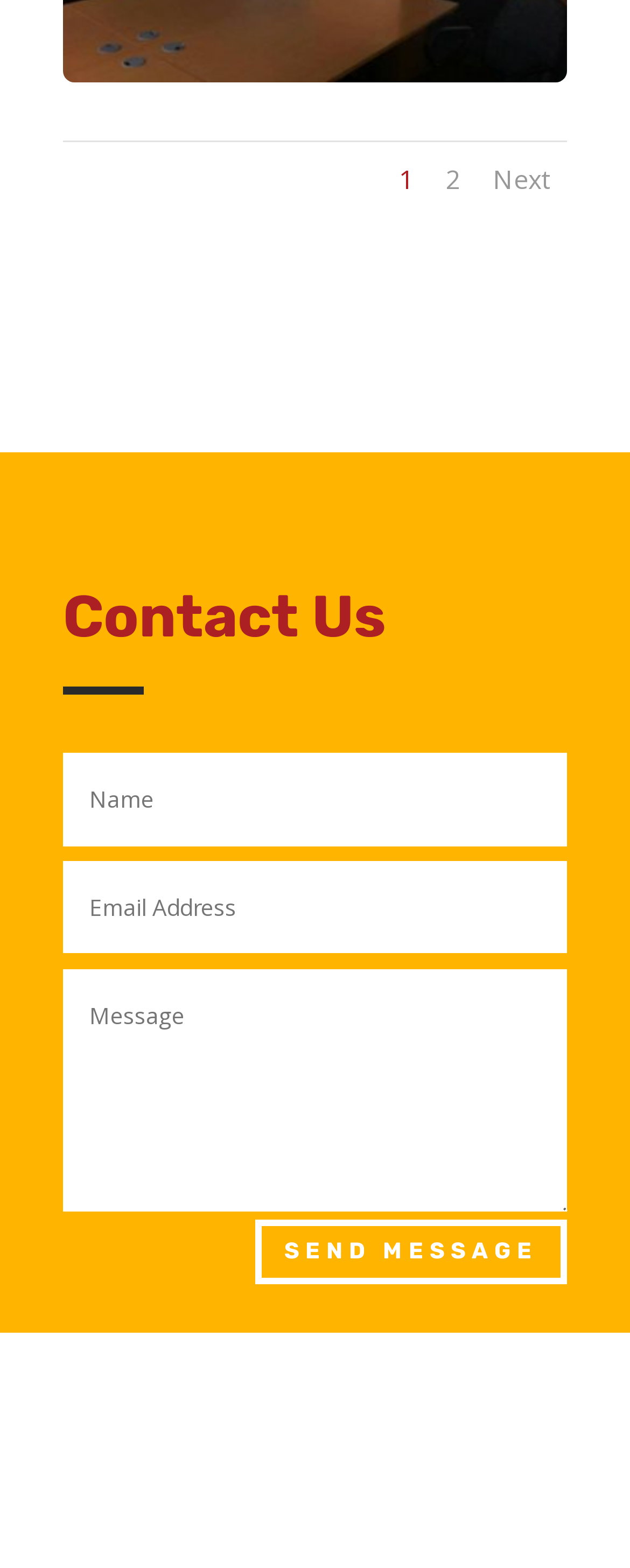Please specify the bounding box coordinates of the clickable region necessary for completing the following instruction: "Click the Next link". The coordinates must consist of four float numbers between 0 and 1, i.e., [left, top, right, bottom].

[0.782, 0.103, 0.874, 0.126]